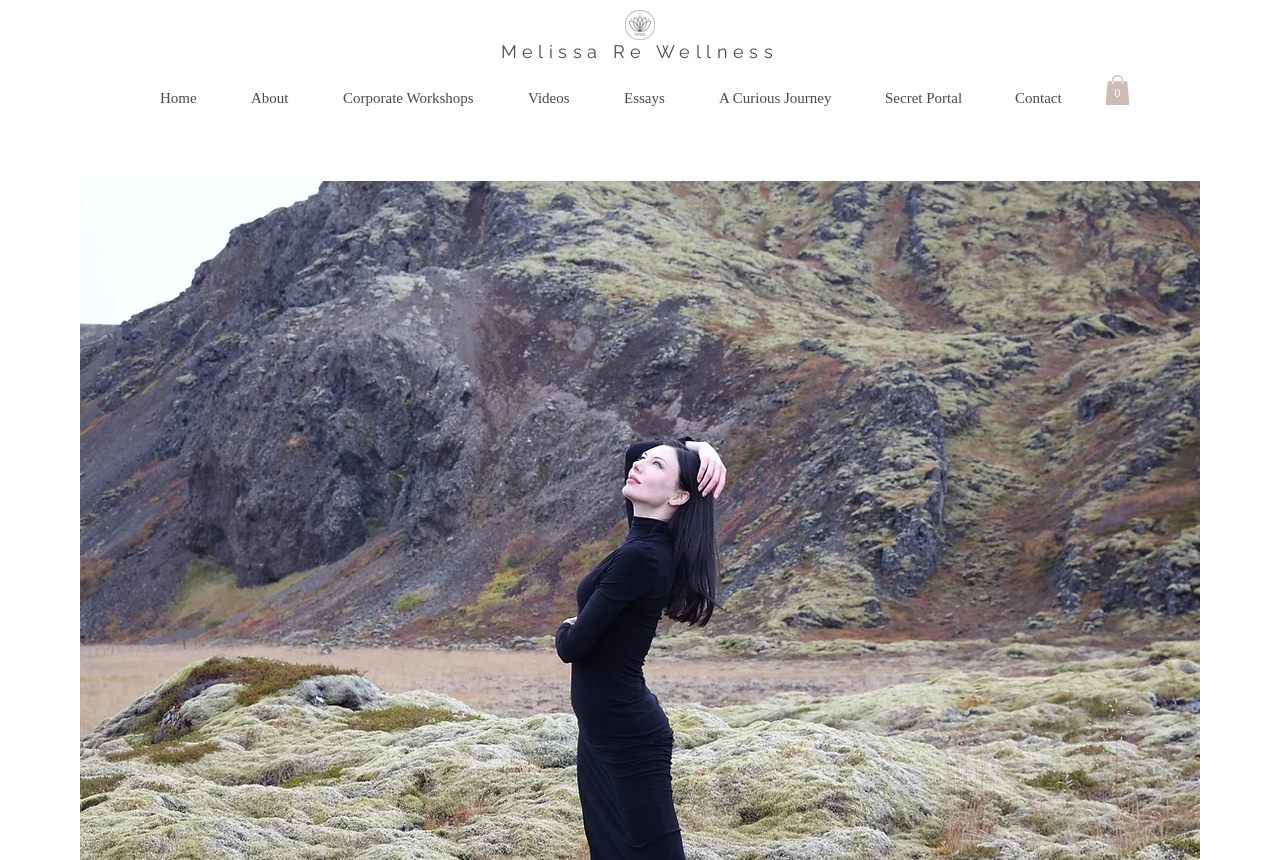Write an elaborate caption that captures the essence of the webpage.

The webpage is about Melissa Re, a hypnotherapist, stress management specialist, and yoga teacher in London. At the top of the page, there is a heading that reads "Melissa Re Wellness". Below the heading, there is a navigation menu labeled "Site" that spans across the top of the page, taking up about 75% of the width. The menu contains 8 links: "Home", "About", "Corporate Workshops", "Videos", "Essays", "A Curious Journey", "Secret Portal", and "Contact". These links are evenly spaced and aligned horizontally.

To the right of the navigation menu, there is a button labeled "Cart with 0 items", which is accompanied by an SVG icon. This button is positioned near the top-right corner of the page.

The overall layout of the page is clean and organized, with a clear hierarchy of elements. The use of headings, navigation menus, and buttons creates a clear structure and makes it easy to navigate.